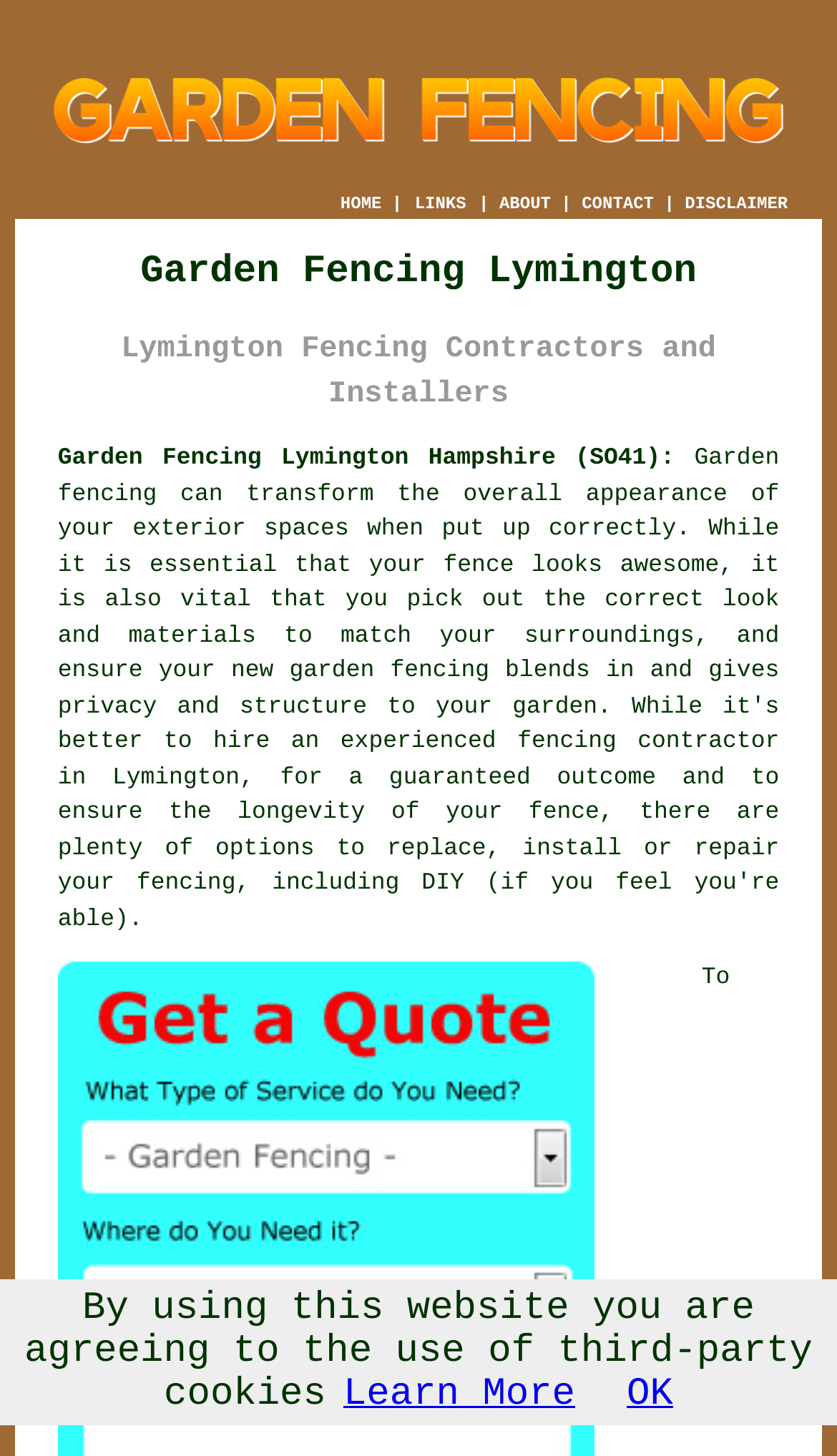Provide the bounding box coordinates for the UI element that is described as: "Learn More".

[0.41, 0.943, 0.687, 0.973]